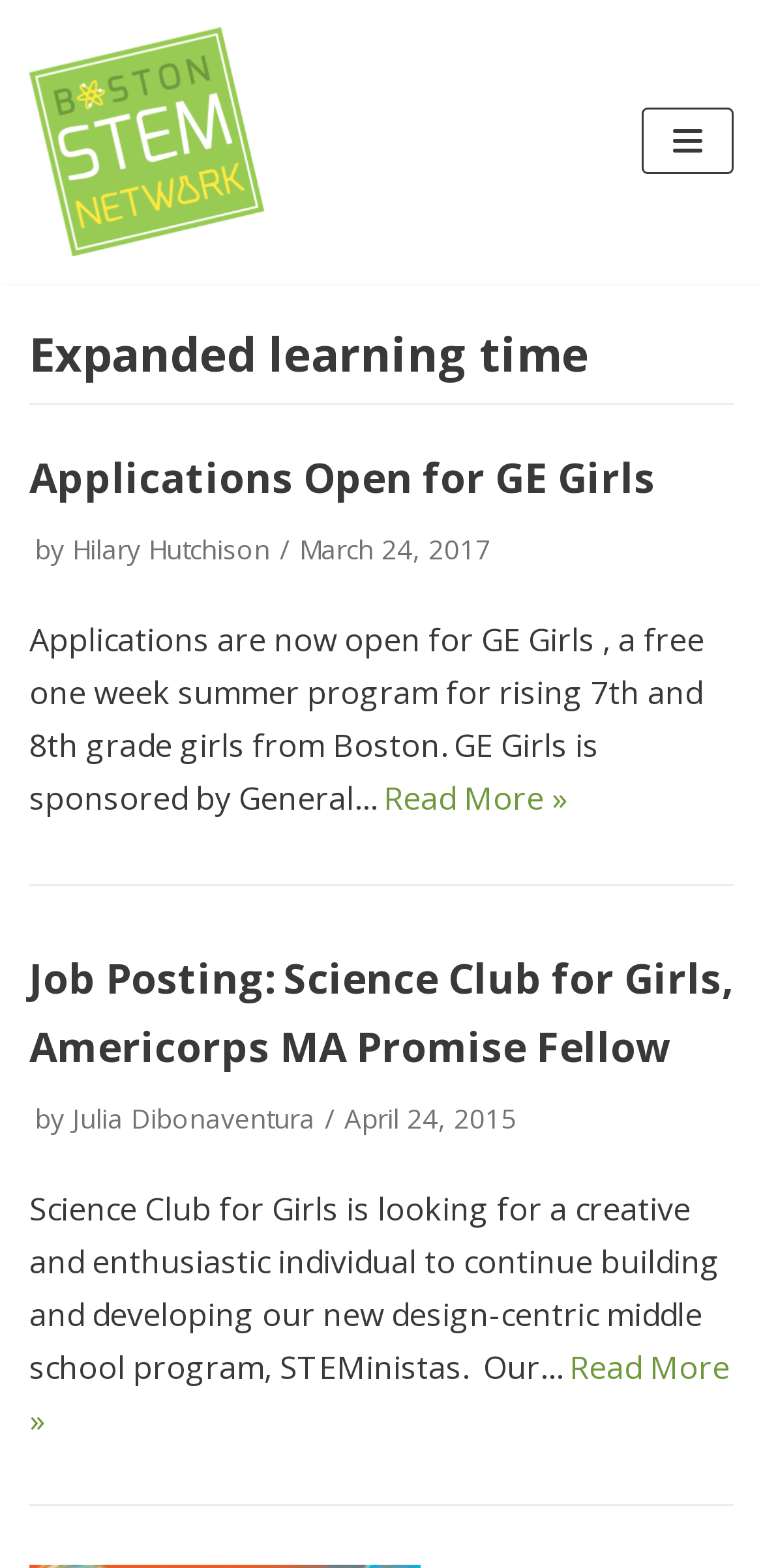Highlight the bounding box coordinates of the element you need to click to perform the following instruction: "View Job Posting: Science Club for Girls, Americorps MA Promise Fellow."

[0.038, 0.858, 0.956, 0.919]